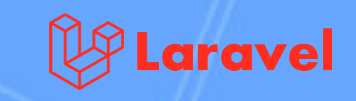What is the background color of the image?
Please use the image to provide an in-depth answer to the question.

The logo is set against a gentle blue background, which provides a visual contrast that enhances the logo's visibility.